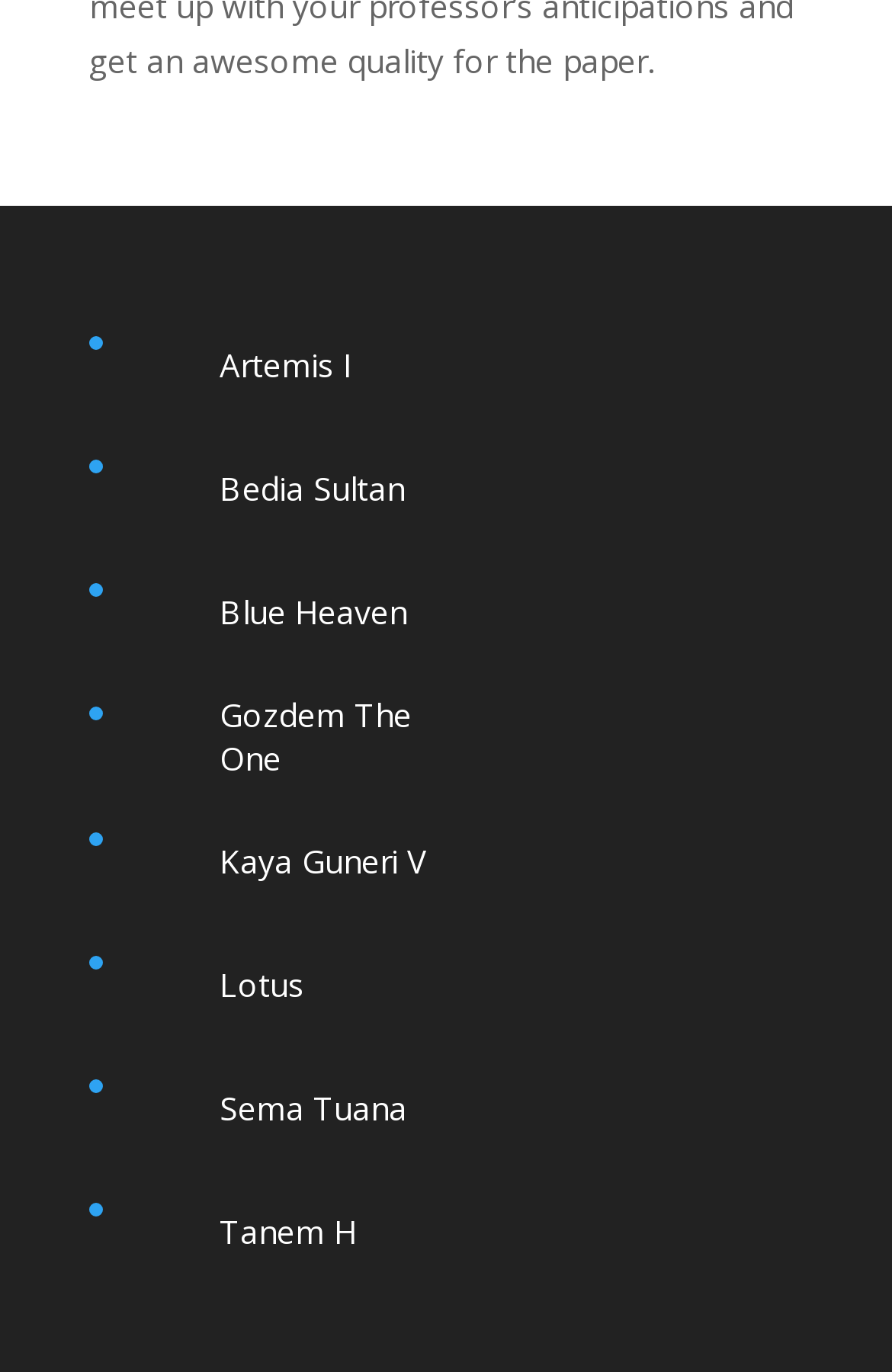Highlight the bounding box coordinates of the element you need to click to perform the following instruction: "click on Artemis I."

[0.136, 0.235, 0.541, 0.298]